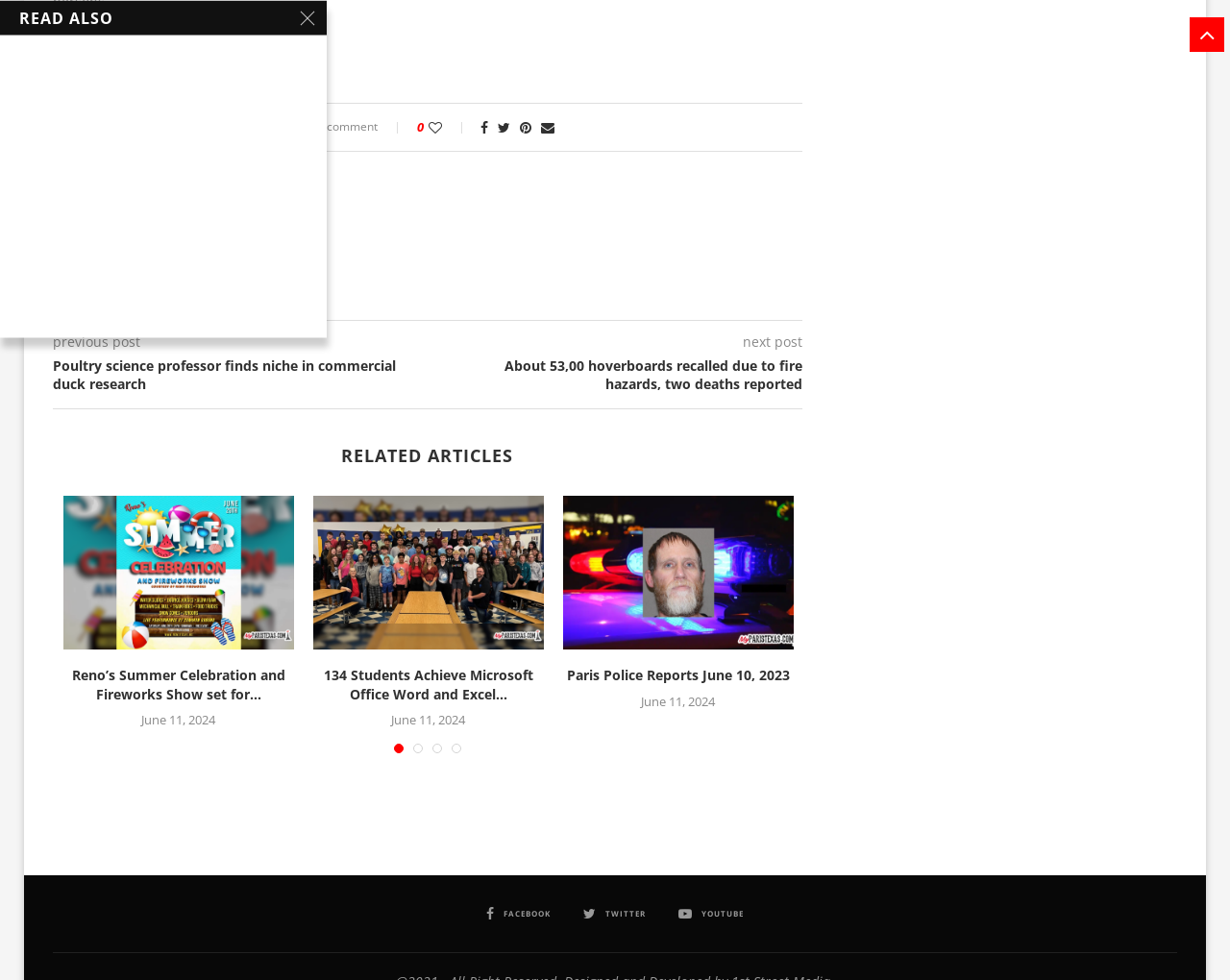What is the date of the post 'Reno’s Summer Celebration and Fireworks Show set for June 29'?
Answer the question with a detailed and thorough explanation.

I found the date of the post by looking at the time element with the text 'June 11, 2024' which is a sibling element of the link with the text 'Reno’s Summer Celebration and Fireworks Show set for June 29'.